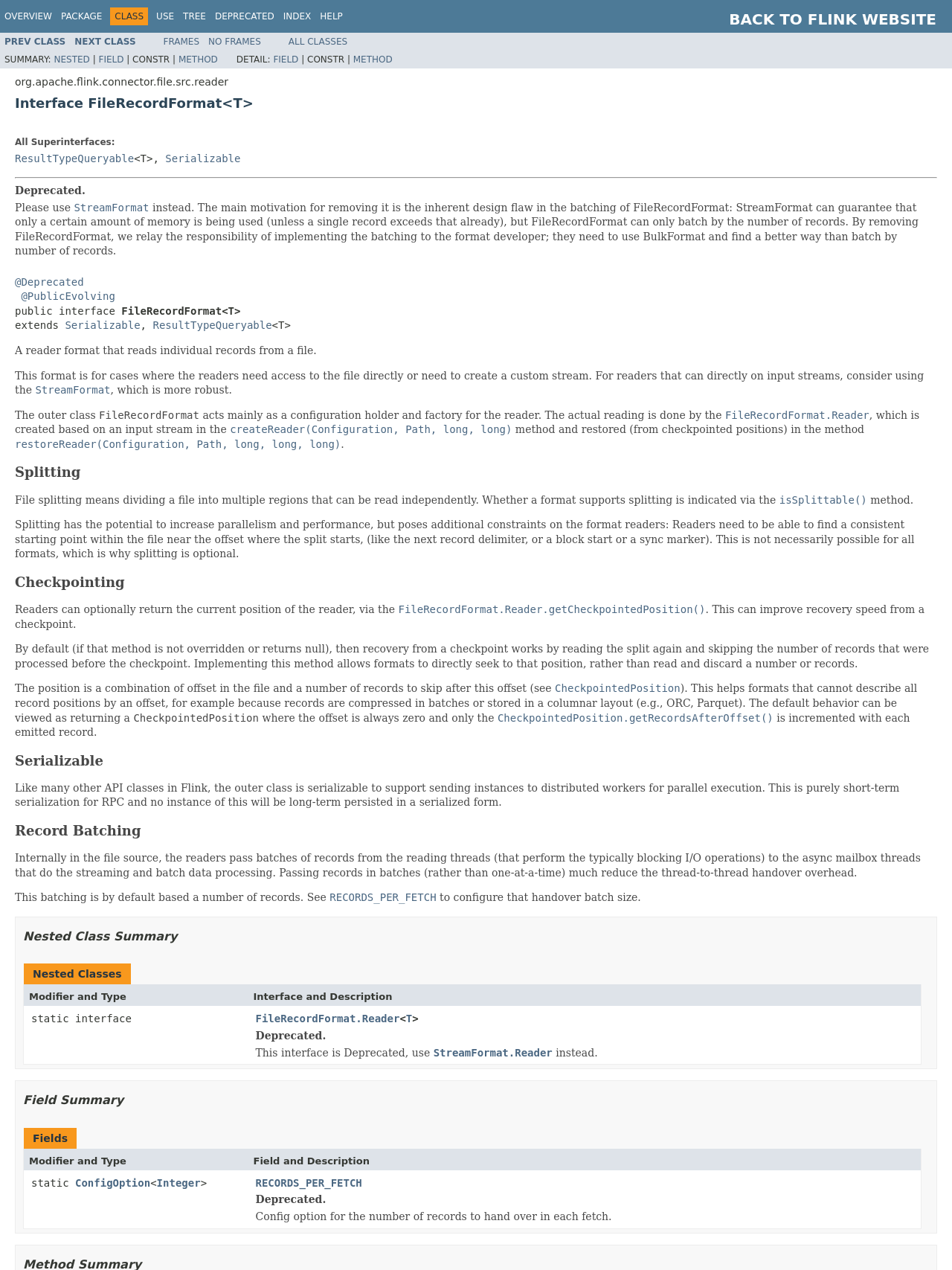Please determine the bounding box coordinates of the element's region to click in order to carry out the following instruction: "Go to the PREV CLASS page". The coordinates should be four float numbers between 0 and 1, i.e., [left, top, right, bottom].

[0.005, 0.028, 0.069, 0.037]